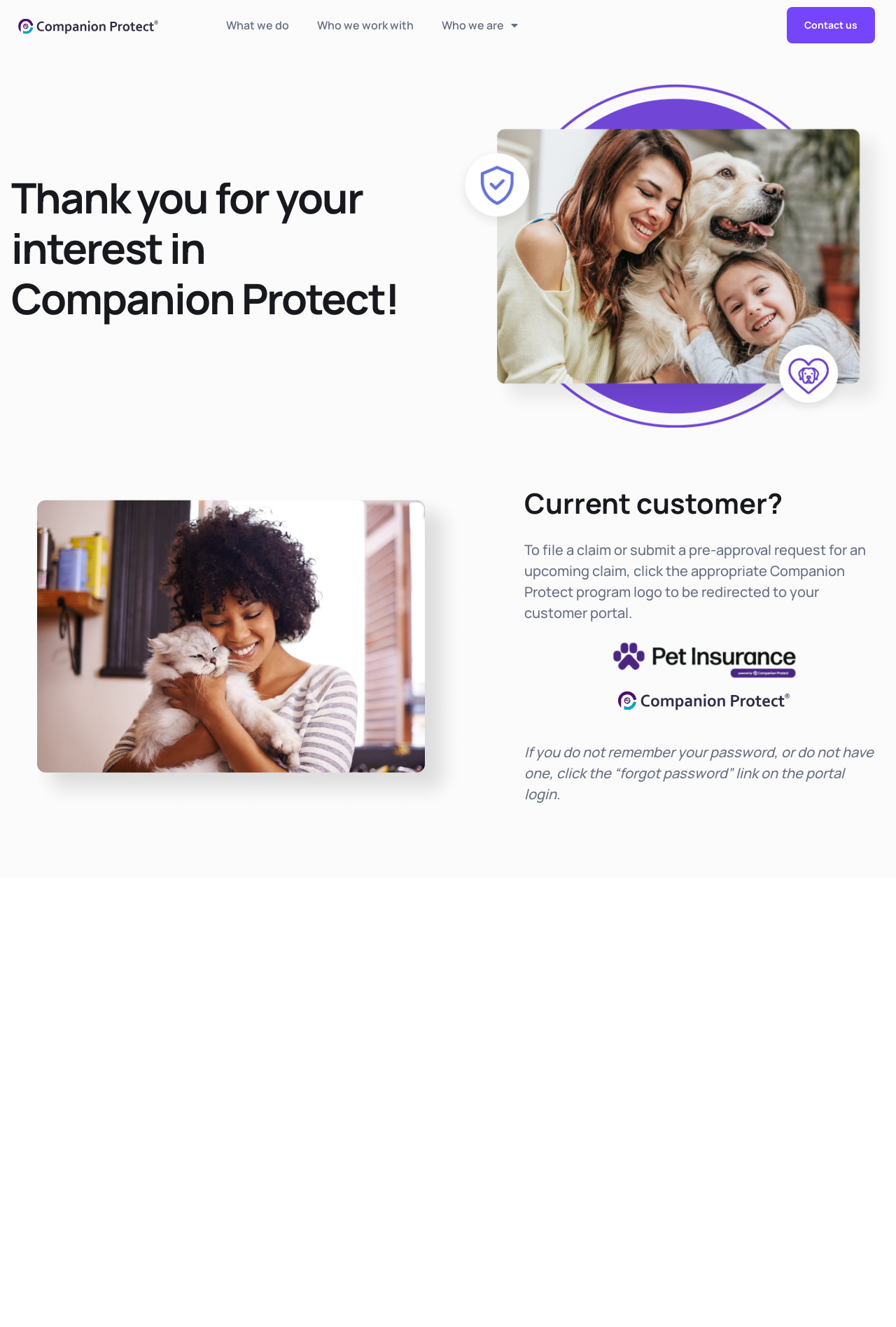What should I do if I forgot my password?
Utilize the image to construct a detailed and well-explained answer.

If I forgot my password, I should click the 'forgot password' link on the portal login, as stated in the StaticText element.